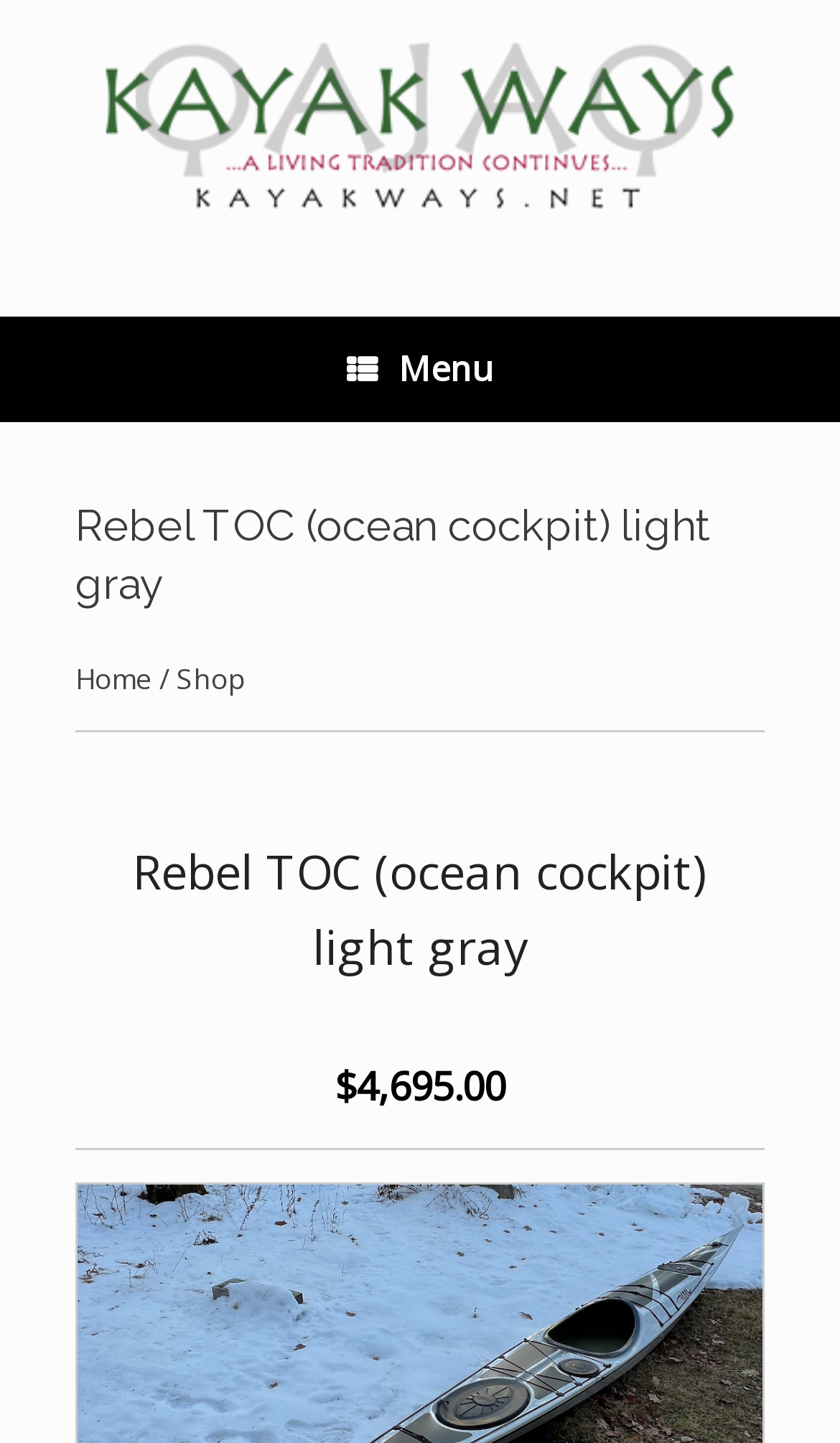Respond to the question below with a single word or phrase: How many navigation links are there?

2